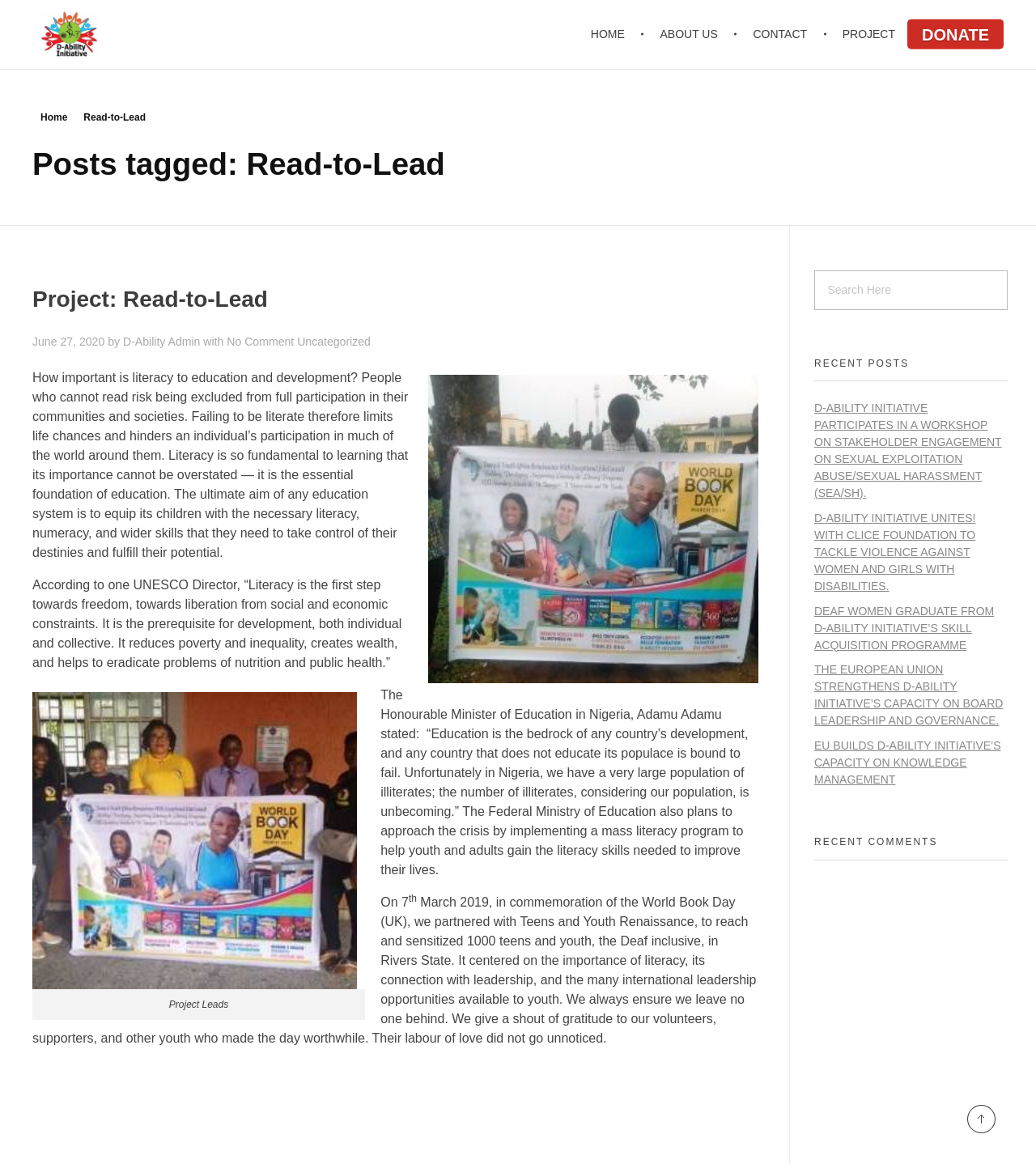Identify the bounding box coordinates for the region to click in order to carry out this instruction: "Enter name". Provide the coordinates using four float numbers between 0 and 1, formatted as [left, top, right, bottom].

None